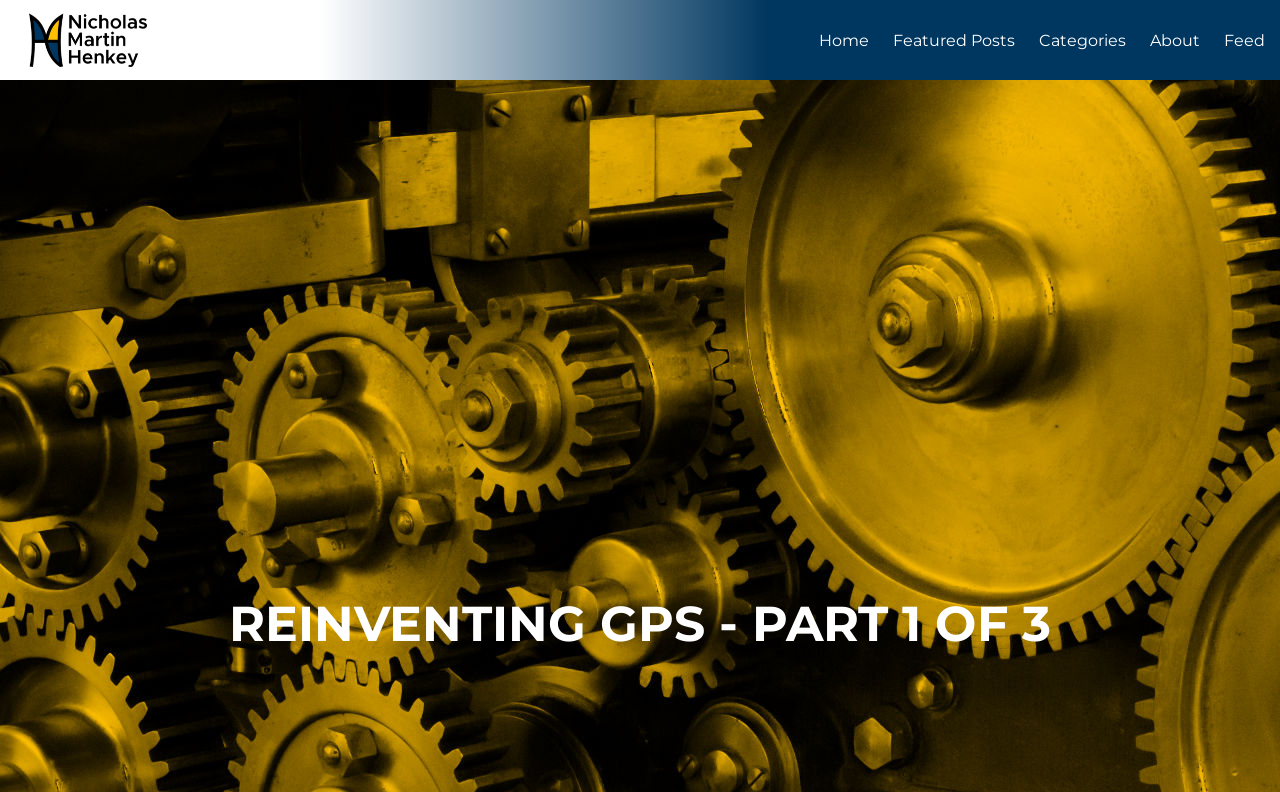What category is this post under?
Based on the visual content, answer with a single word or a brief phrase.

Technology